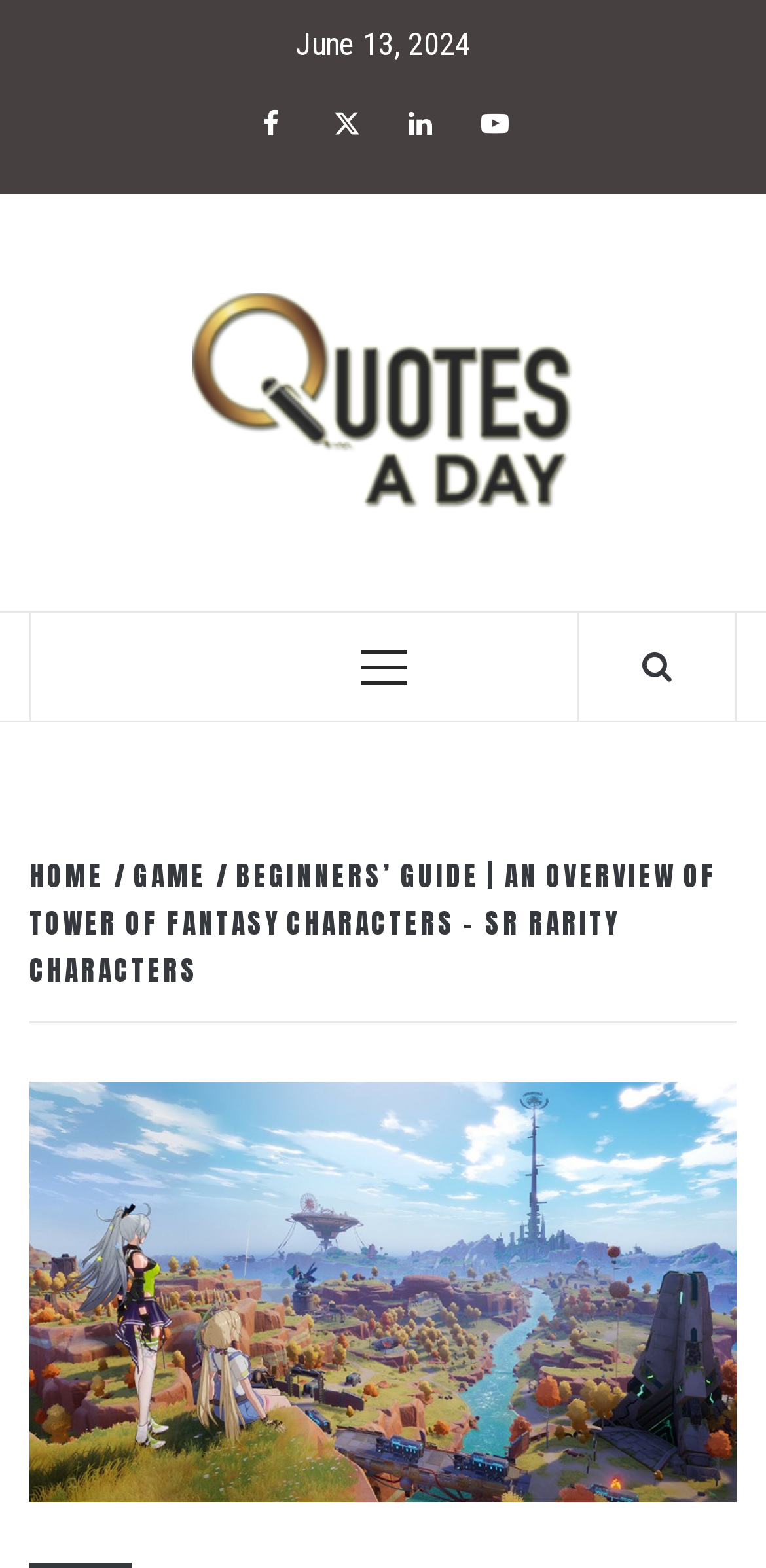How many navigation links are present in the breadcrumbs?
Answer with a single word or phrase by referring to the visual content.

3